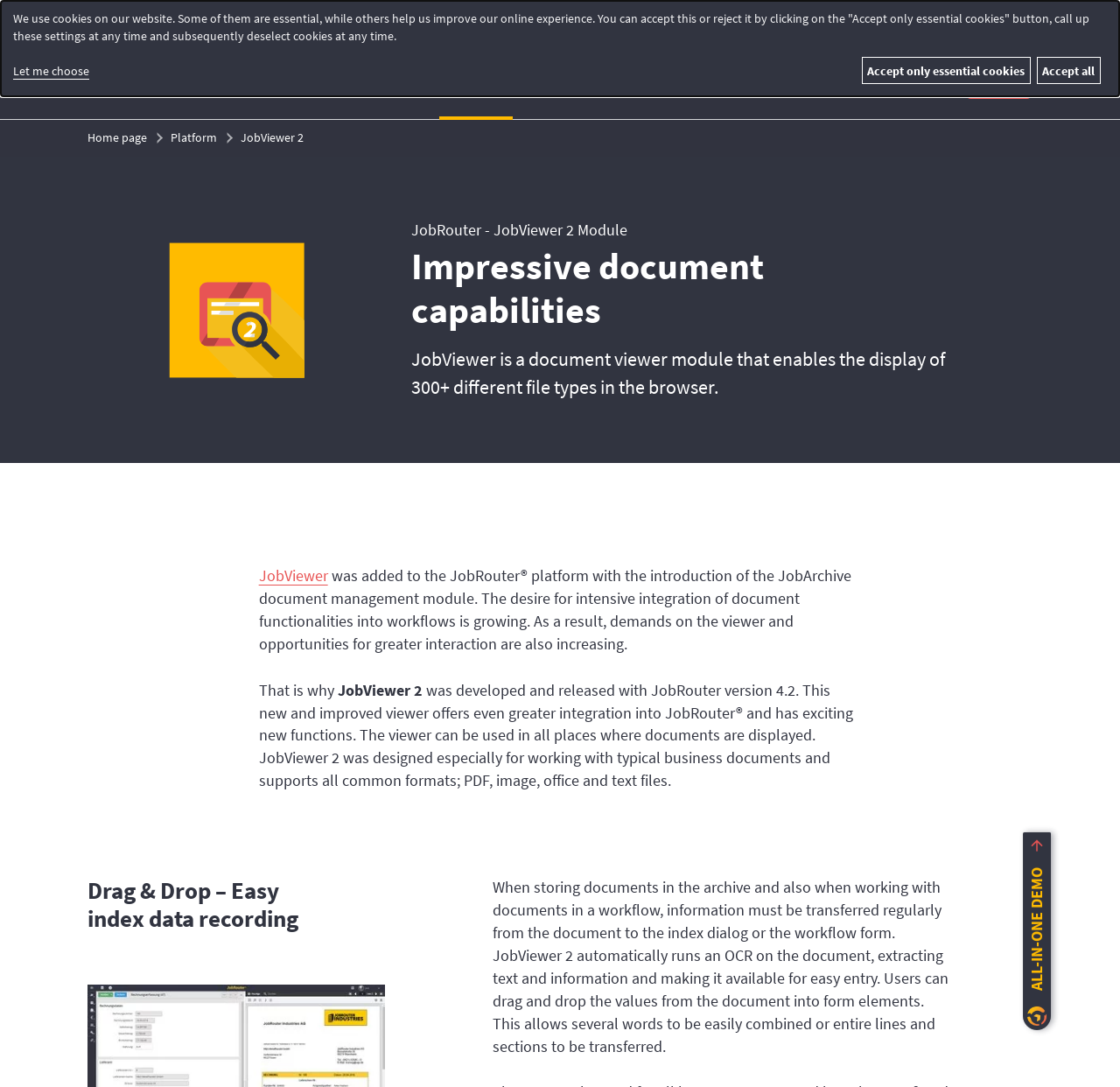Please provide a comprehensive answer to the question below using the information from the image: How many different file types can be displayed in the browser?

According to the webpage, JobViewer is a document viewer module that enables the display of 300+ different file types in the browser, as stated in the text 'JobViewer is a document viewer module that enables the display of 300+ different file types in the browser'.